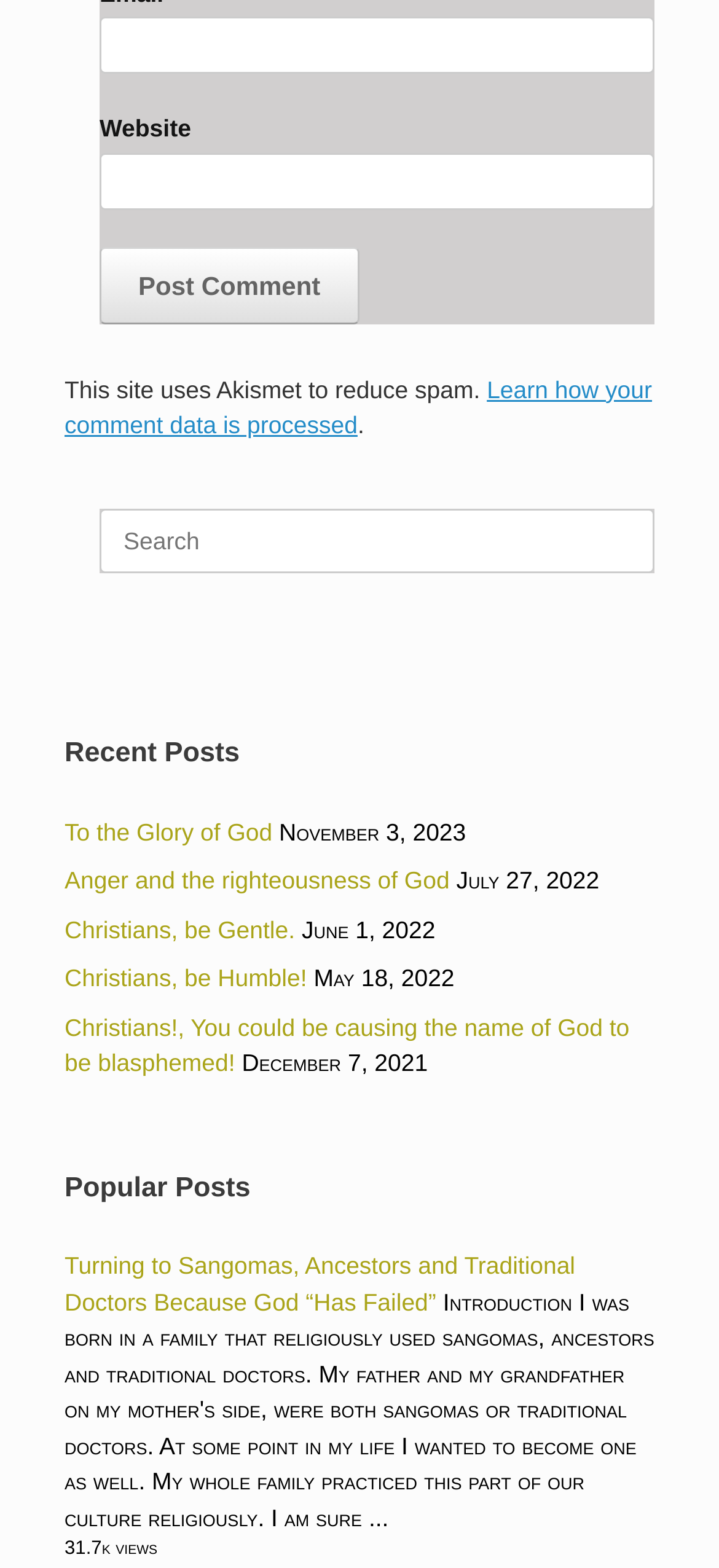What is the date of the oldest post?
Based on the image, answer the question in a detailed manner.

The dates of the posts are displayed in the recent posts section, and the oldest post date is 'December 7, 2021', which corresponds to the post 'Christians!, You could be causing the name of God to be blasphemed!'. Therefore, the date of the oldest post is December 7, 2021.